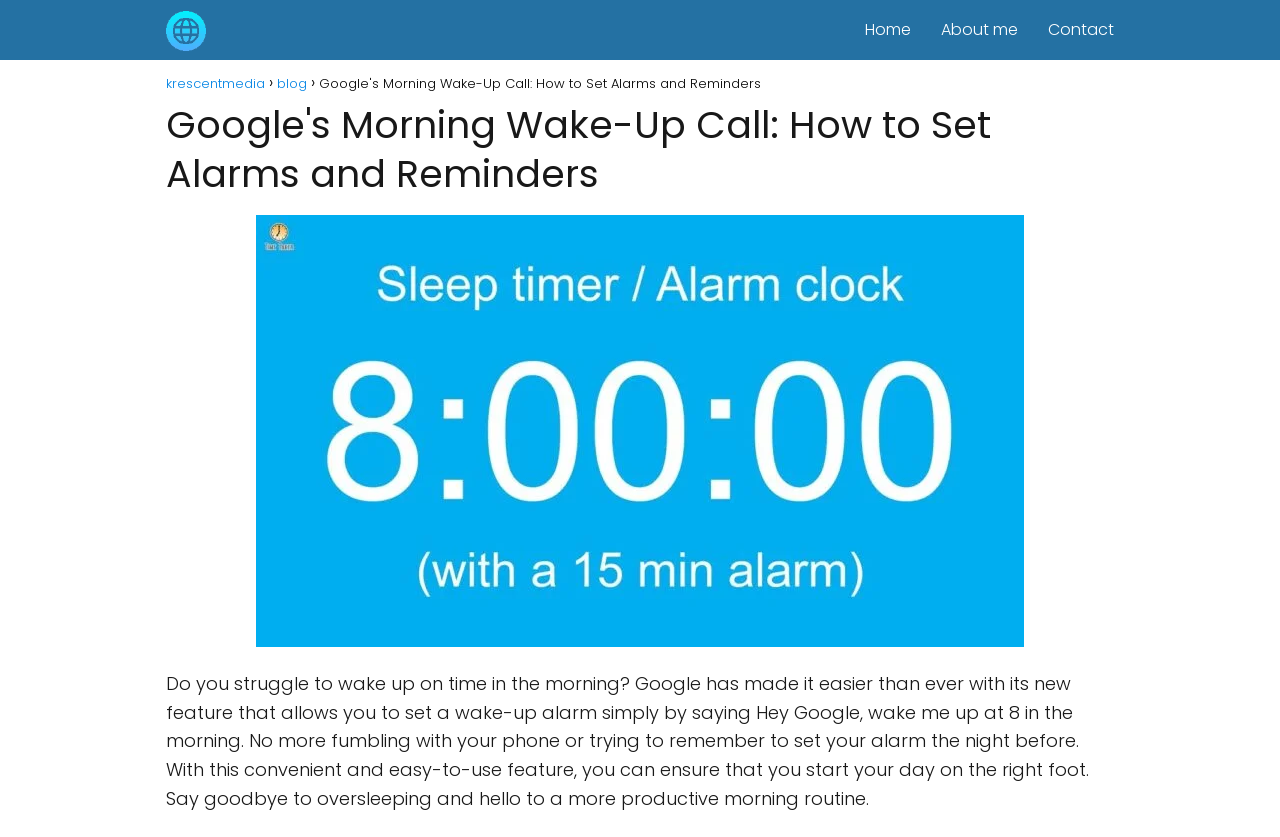How can you set a wake-up alarm using Google?
Refer to the screenshot and respond with a concise word or phrase.

Say 'Hey Google, wake me up at 8 in the morning'